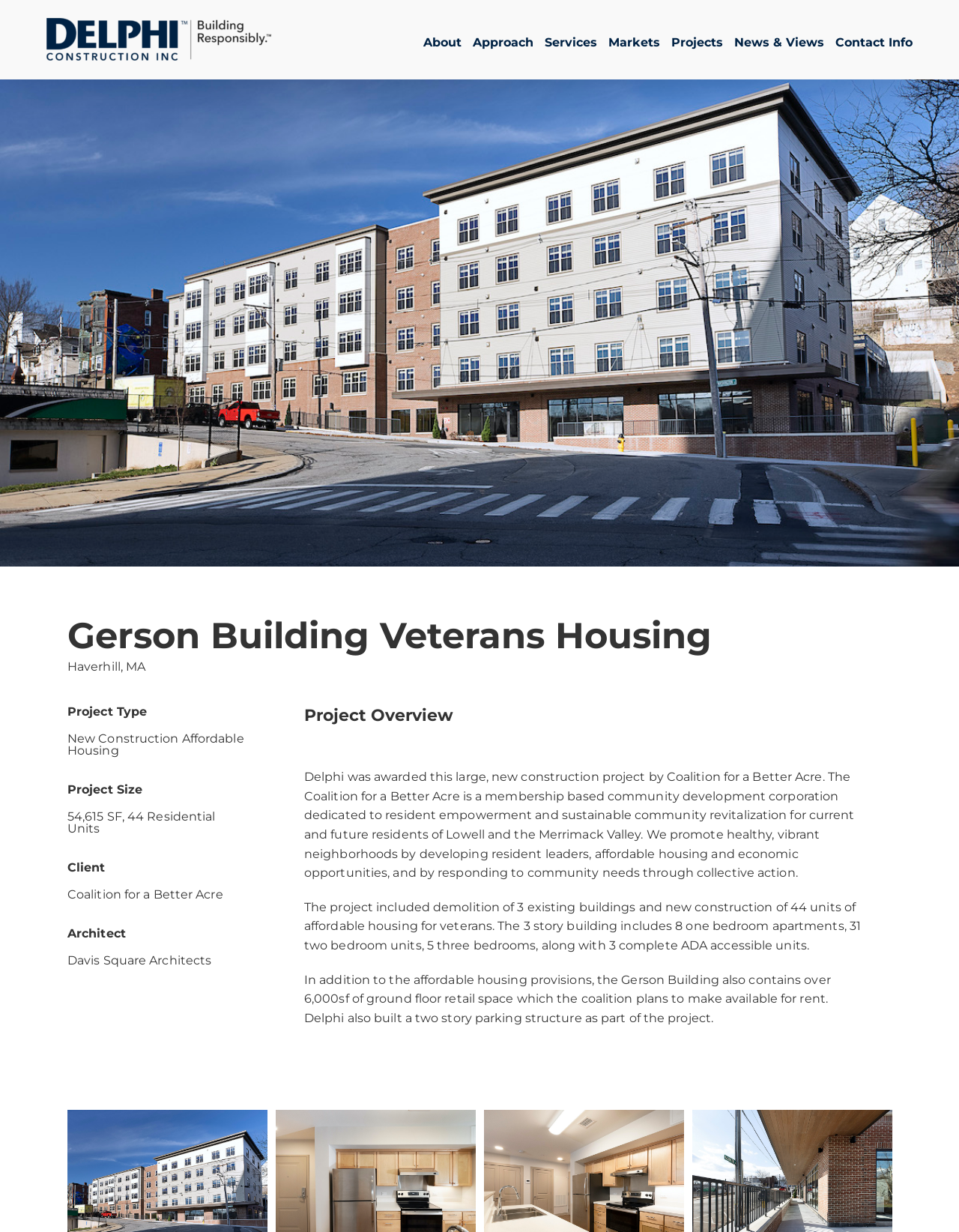Extract the bounding box coordinates for the UI element described by the text: "alt="Delphi Construction Logo"". The coordinates should be in the form of [left, top, right, bottom] with values between 0 and 1.

[0.048, 0.015, 0.283, 0.049]